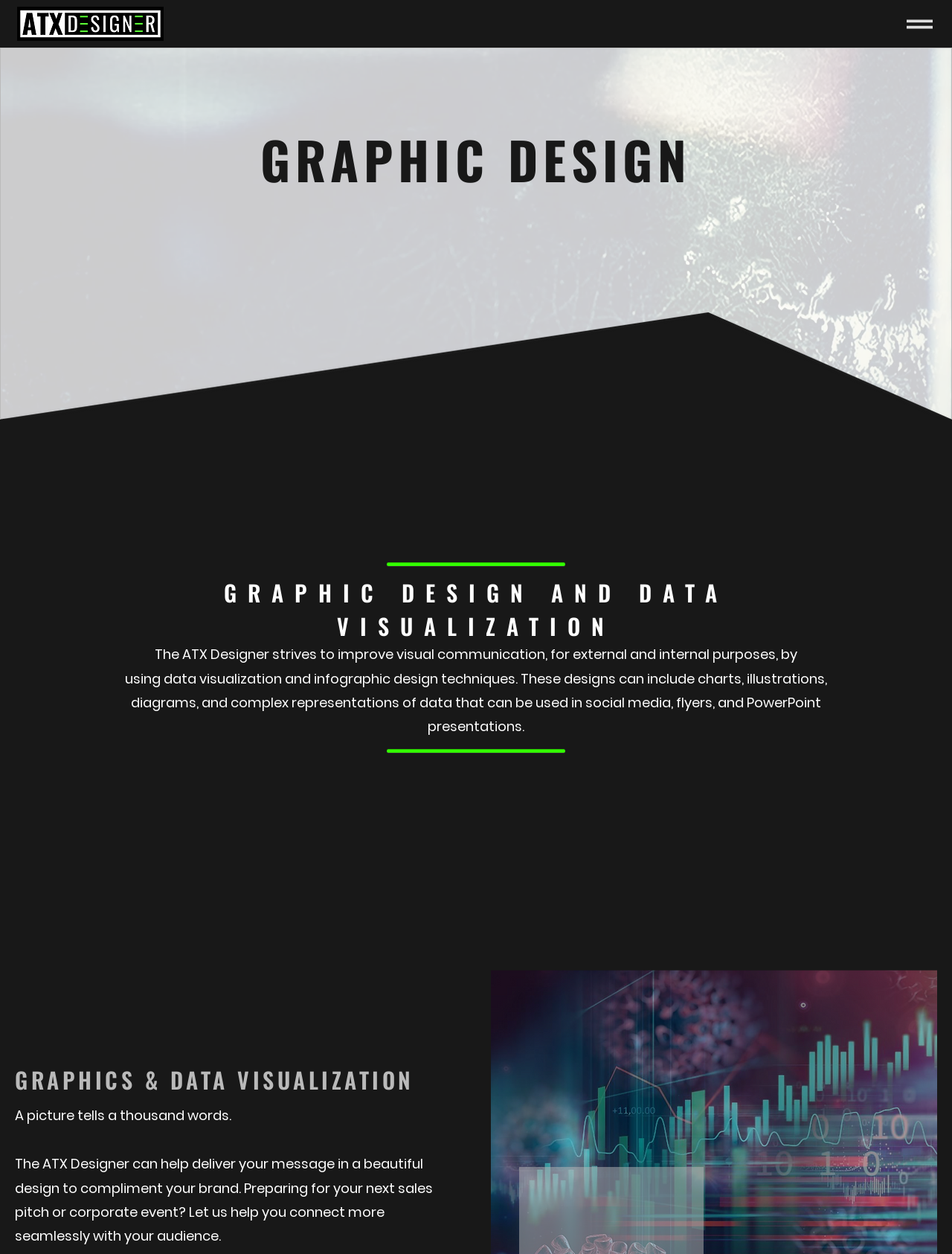Analyze the image and deliver a detailed answer to the question: What is the benefit of using ATX Designer's services?

According to the webpage, using ATX Designer's services can help connect more seamlessly with the audience, which is stated in the text 'Let us help you connect more seamlessly with your audience.'